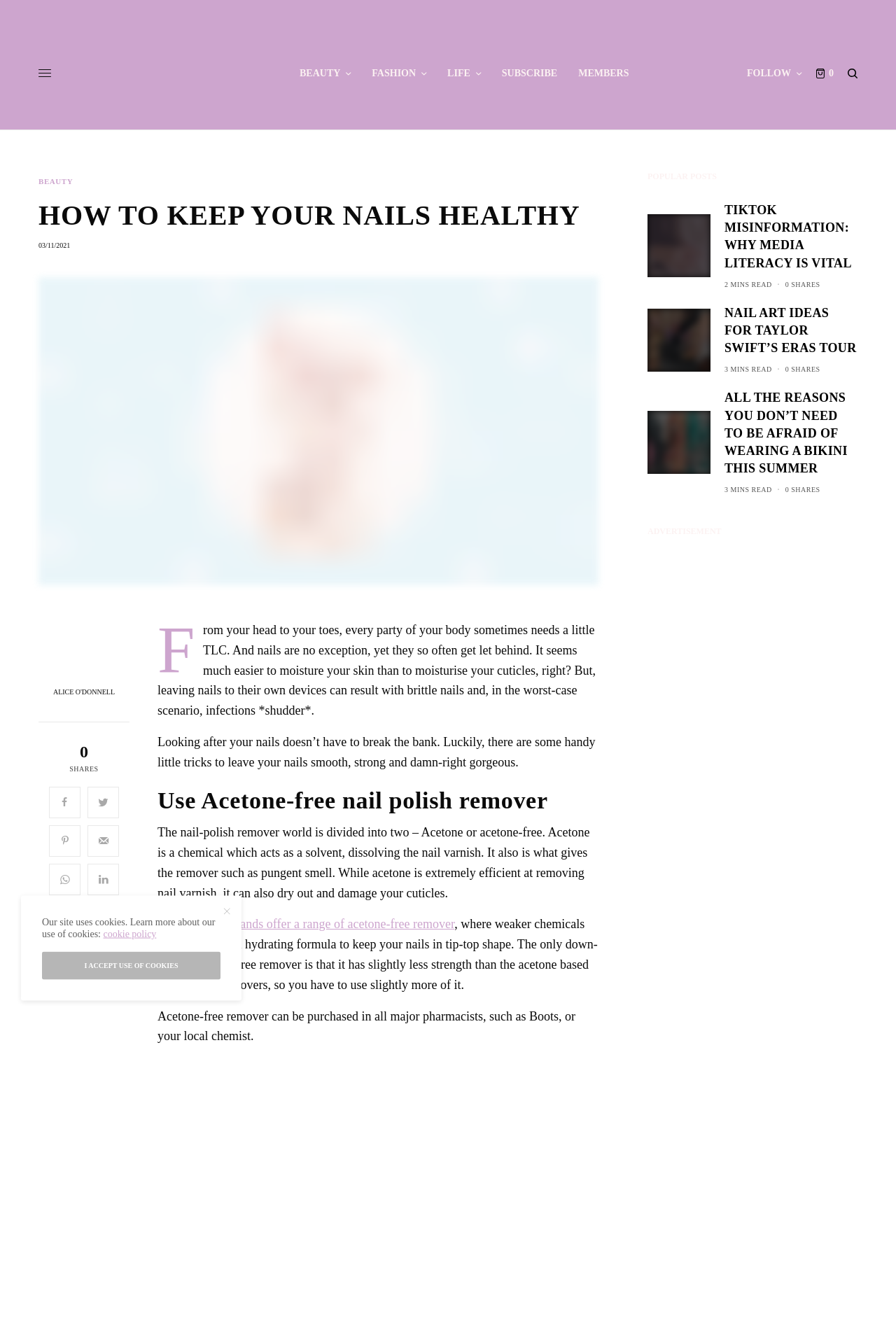Answer the question in a single word or phrase:
What is the topic of the article?

nail care